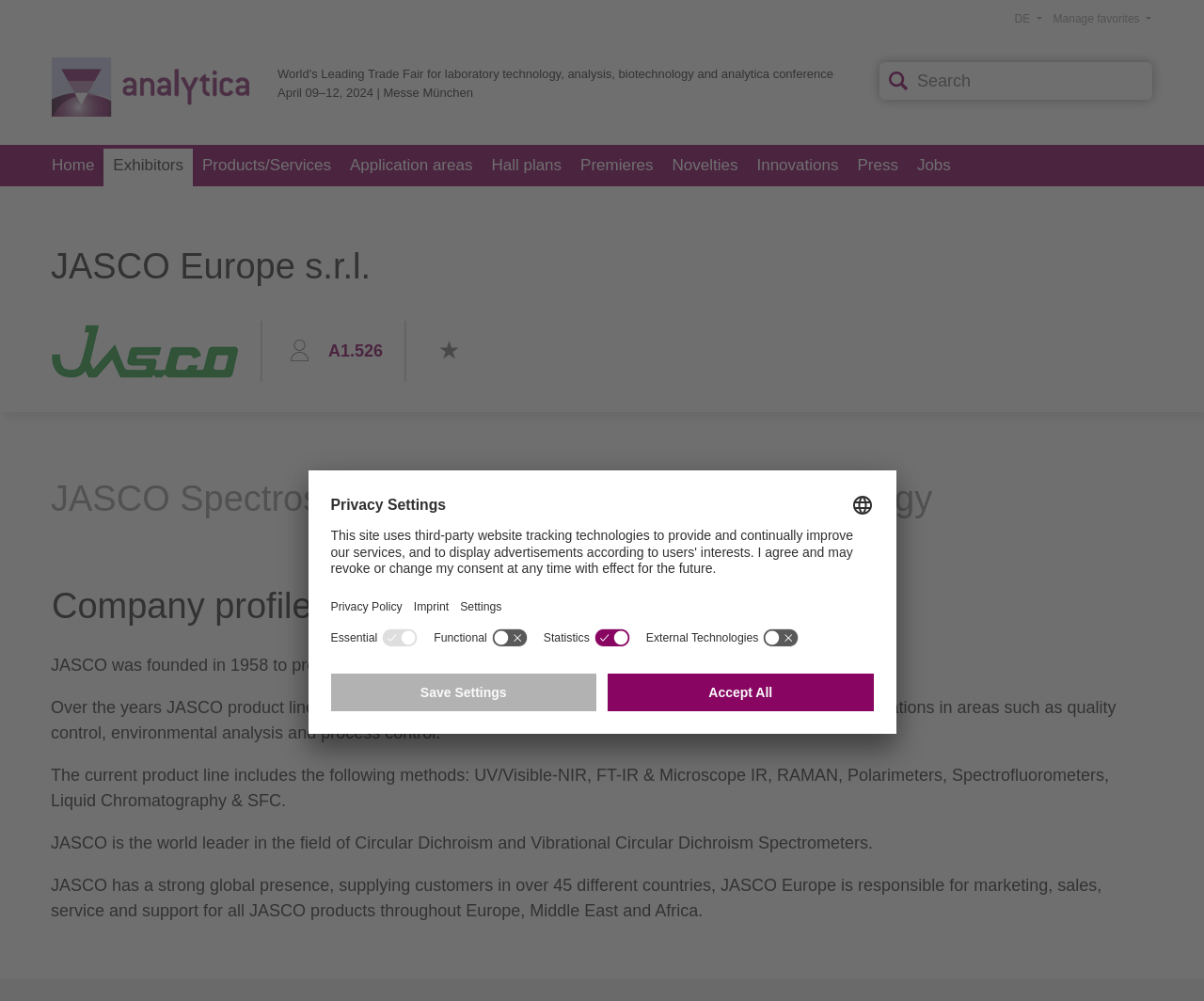Identify the bounding box coordinates of the area that should be clicked in order to complete the given instruction: "Select language". The bounding box coordinates should be four float numbers between 0 and 1, i.e., [left, top, right, bottom].

[0.707, 0.494, 0.725, 0.516]